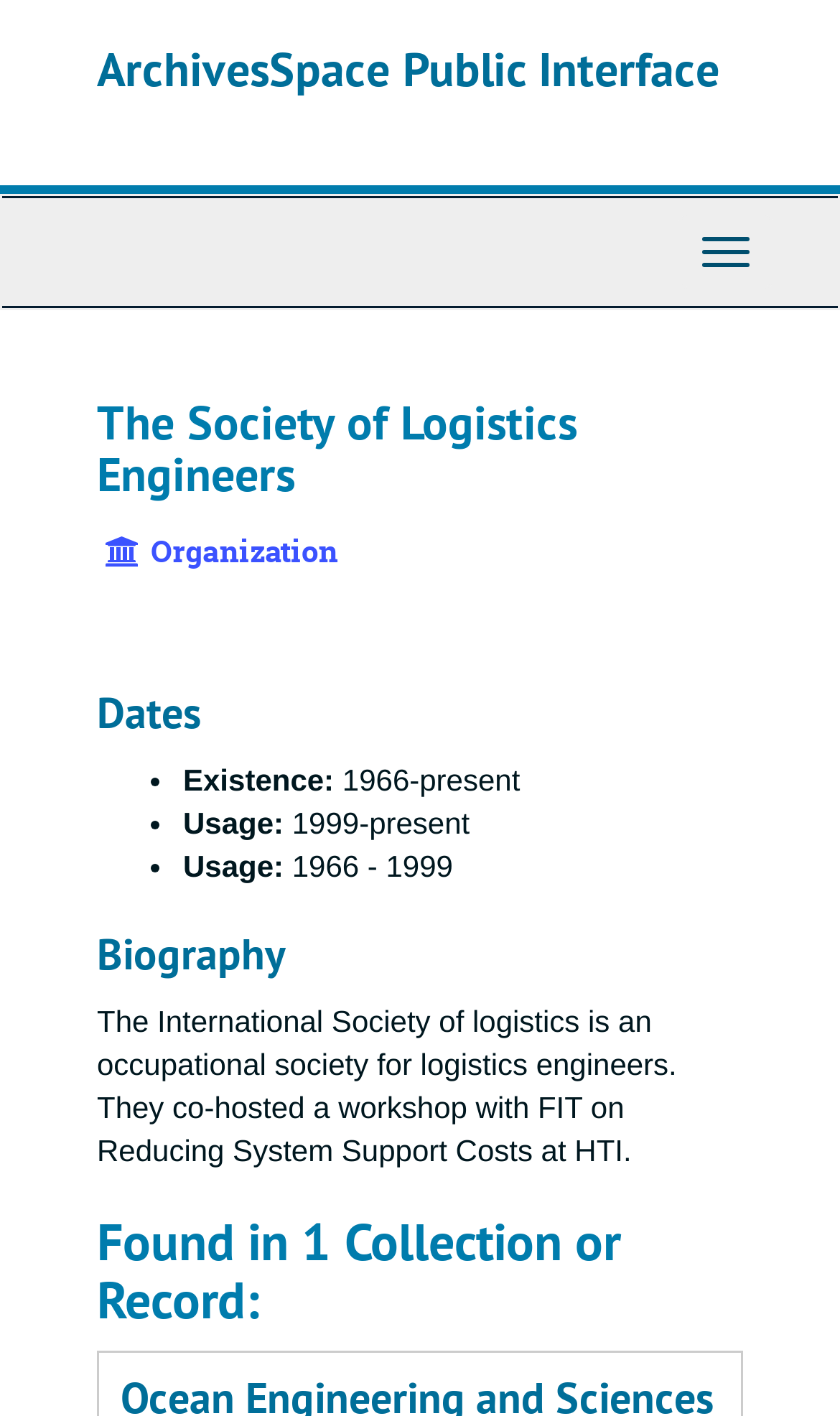What is the name of the organization?
Provide an in-depth and detailed answer to the question.

I found the answer by looking at the heading element with the text 'The Society of Logistics Engineers' which is located at the top of the page.